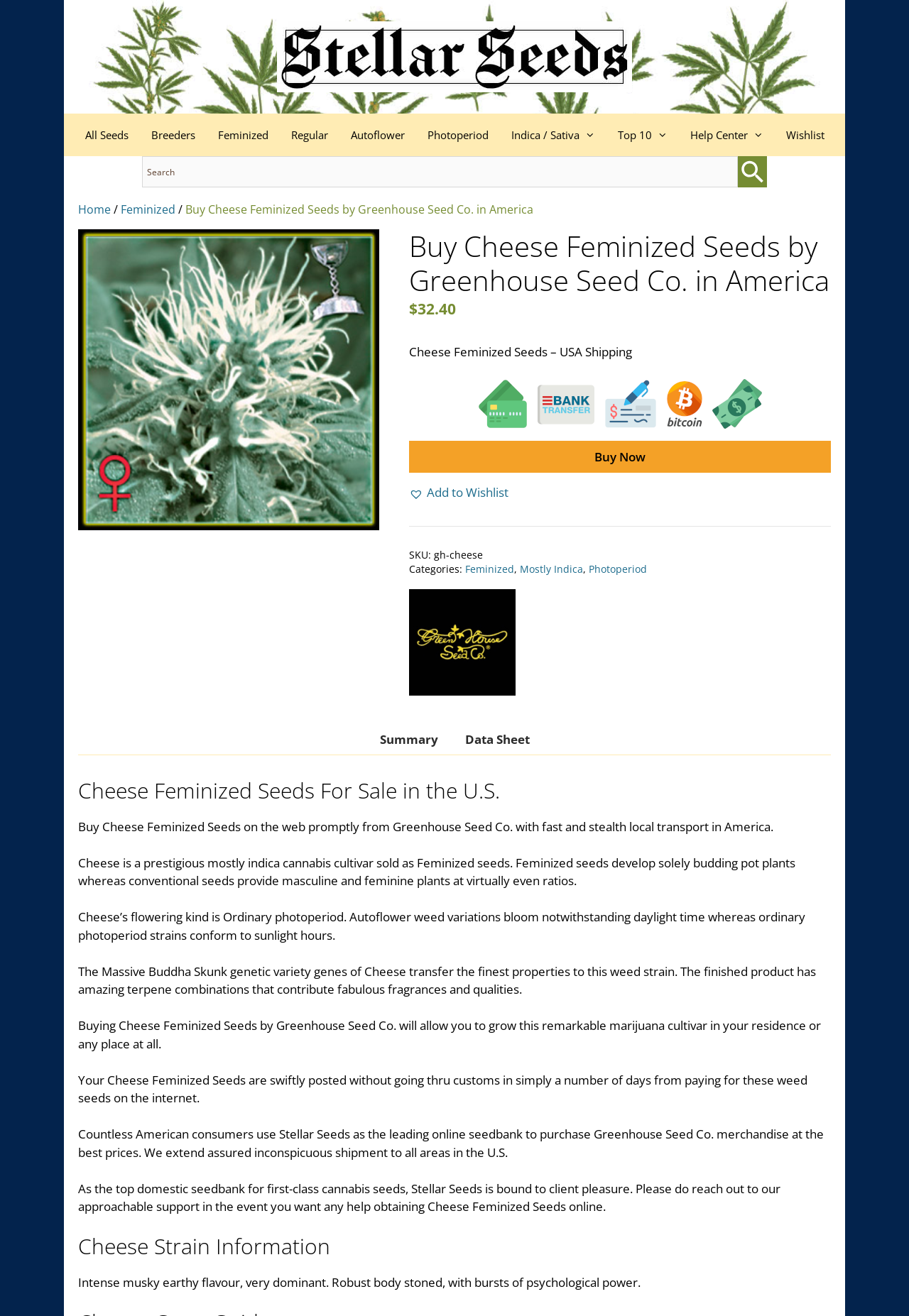Locate the coordinates of the bounding box for the clickable region that fulfills this instruction: "View the 'Data Sheet' tab".

[0.498, 0.55, 0.596, 0.573]